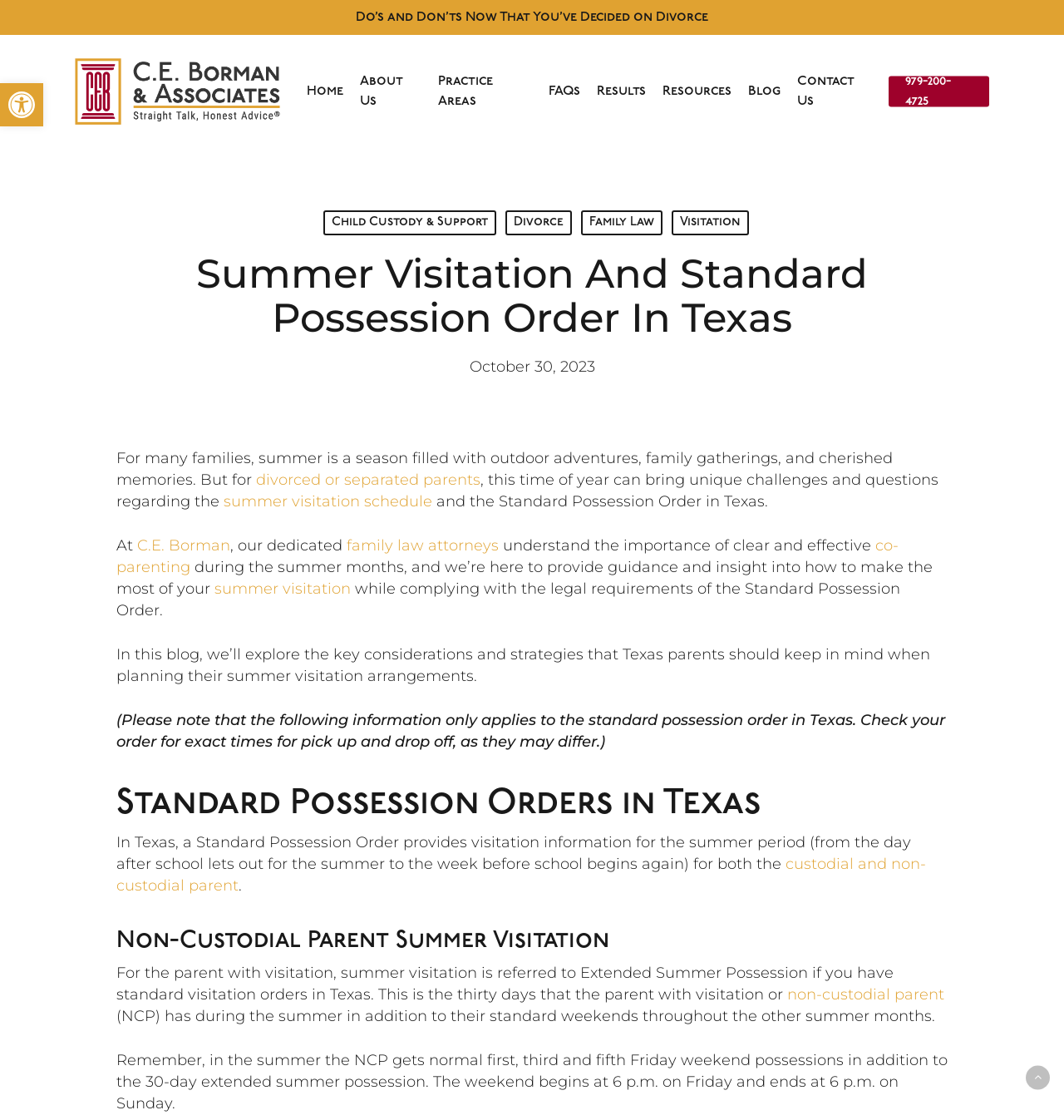Predict the bounding box of the UI element based on the description: "summer visitation". The coordinates should be four float numbers between 0 and 1, formatted as [left, top, right, bottom].

[0.202, 0.517, 0.33, 0.534]